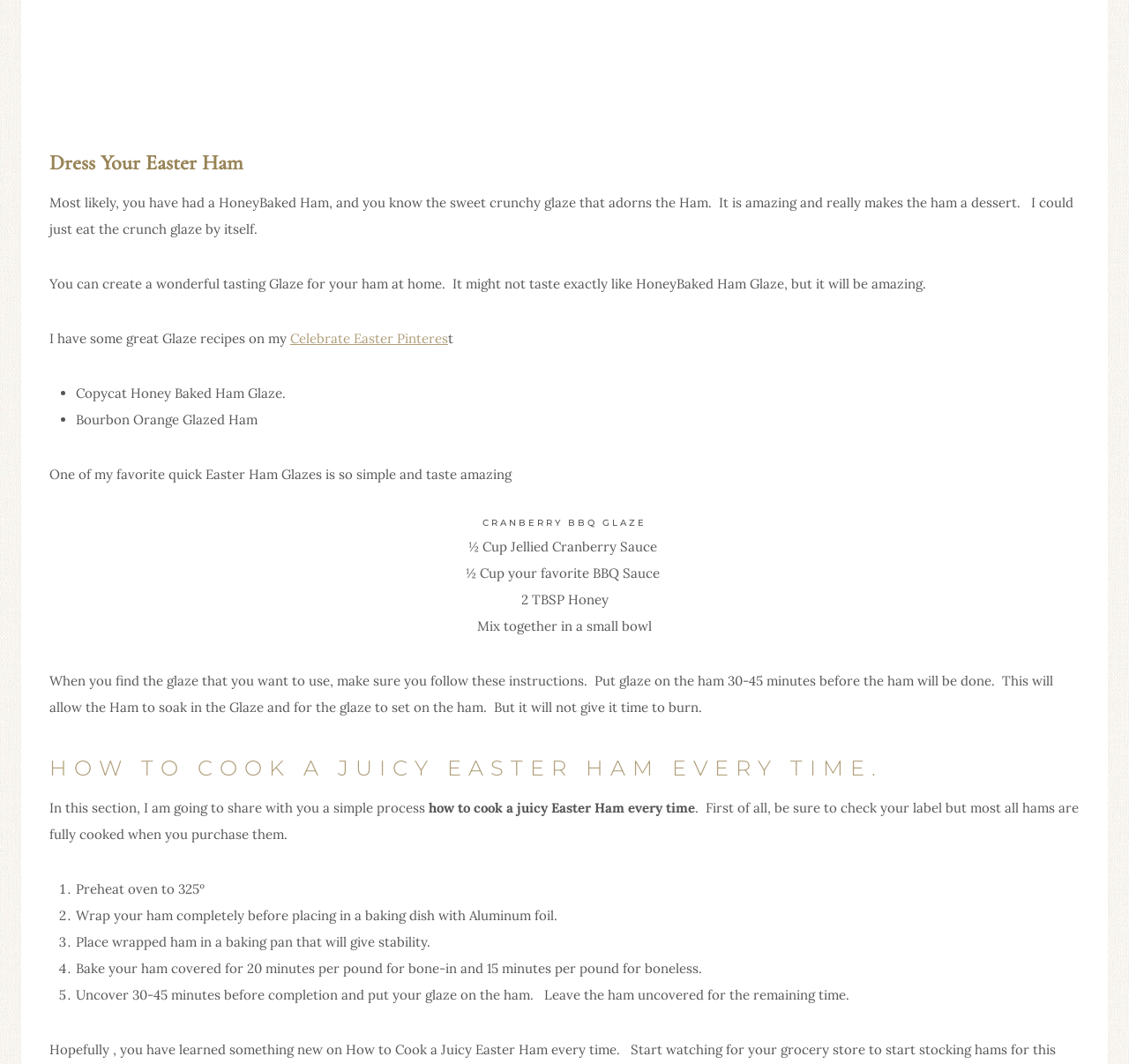Identify the bounding box coordinates for the UI element described as: "Cranberry BBQ Glaze". The coordinates should be provided as four floats between 0 and 1: [left, top, right, bottom].

[0.044, 0.485, 0.956, 0.497]